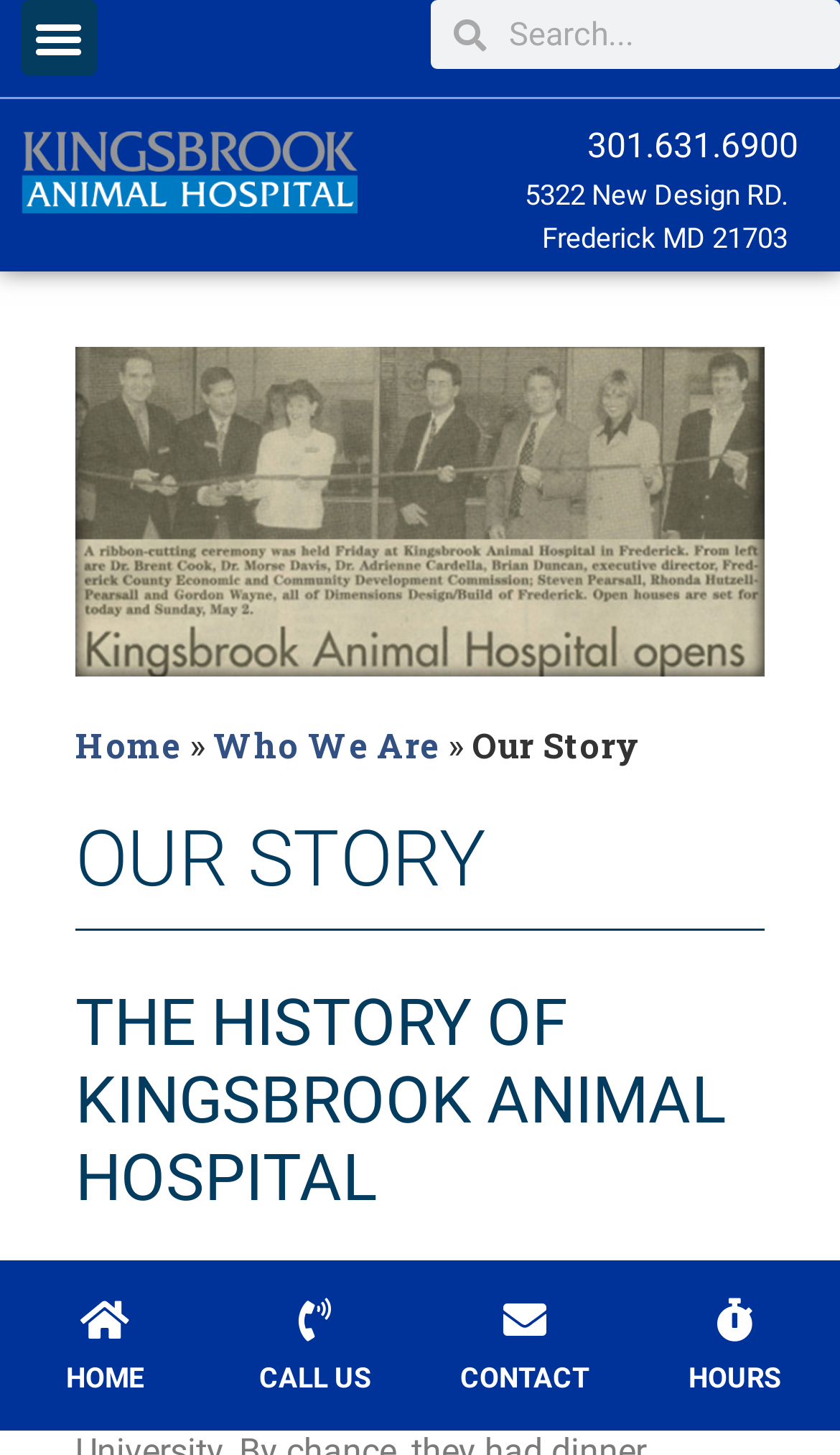Locate the bounding box of the UI element based on this description: "parent_node: Search name="s" placeholder="Search..."". Provide four float numbers between 0 and 1 as [left, top, right, bottom].

[0.579, 0.0, 1.0, 0.047]